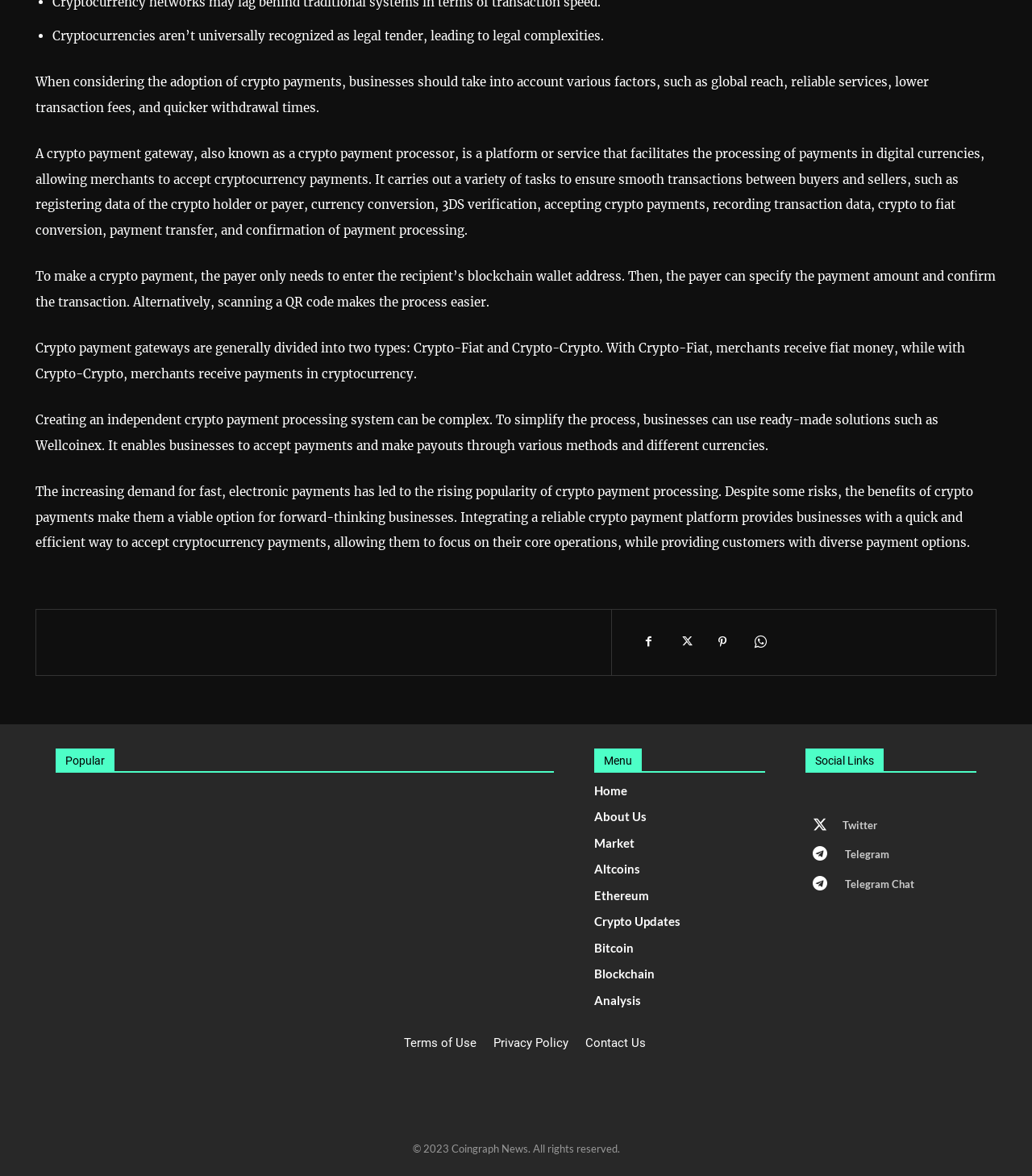Provide a one-word or brief phrase answer to the question:
What is a crypto payment gateway?

A platform or service that facilitates crypto payments